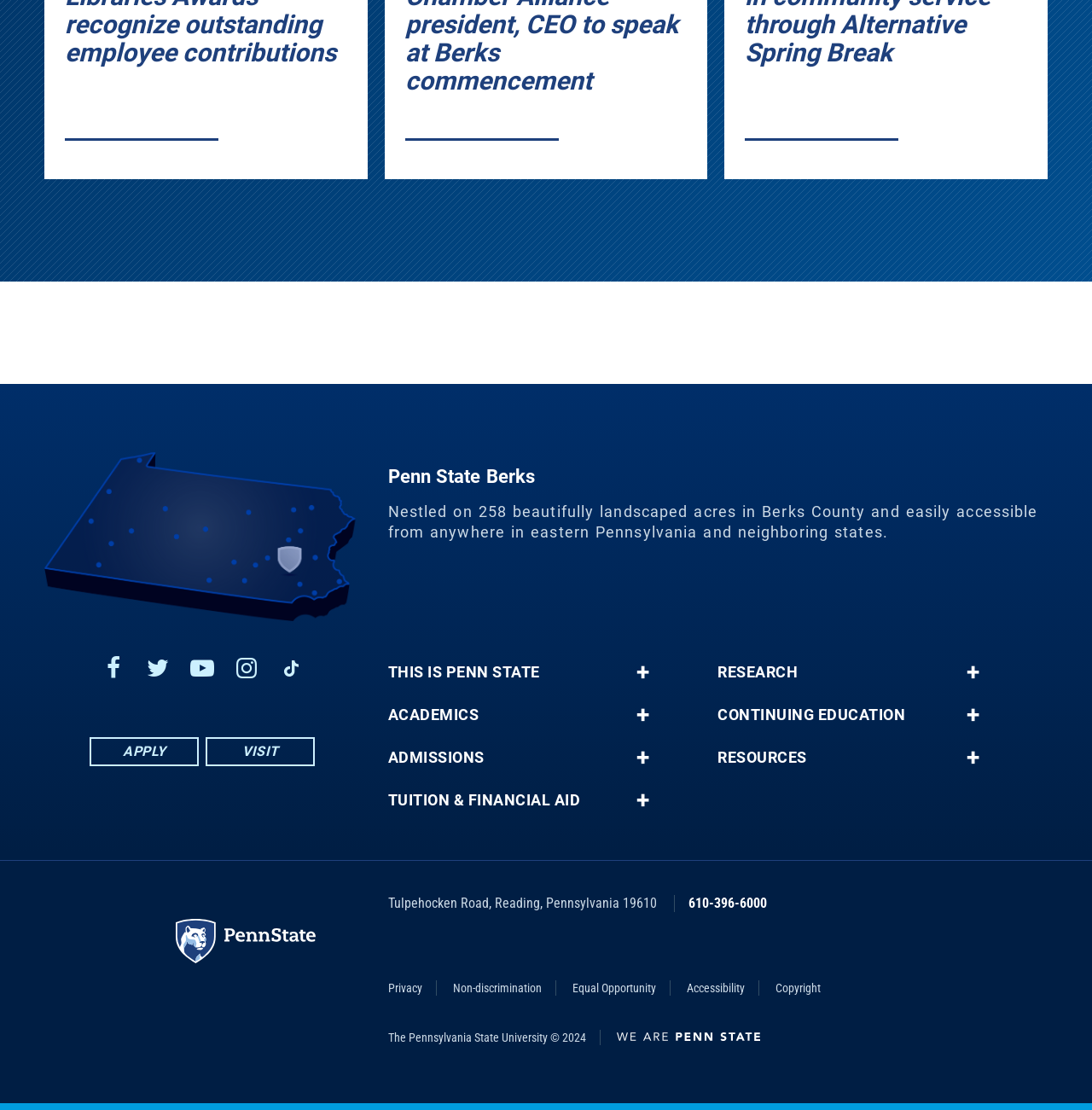Locate the bounding box coordinates of the item that should be clicked to fulfill the instruction: "Visit Penn State Berks campus".

[0.189, 0.664, 0.289, 0.69]